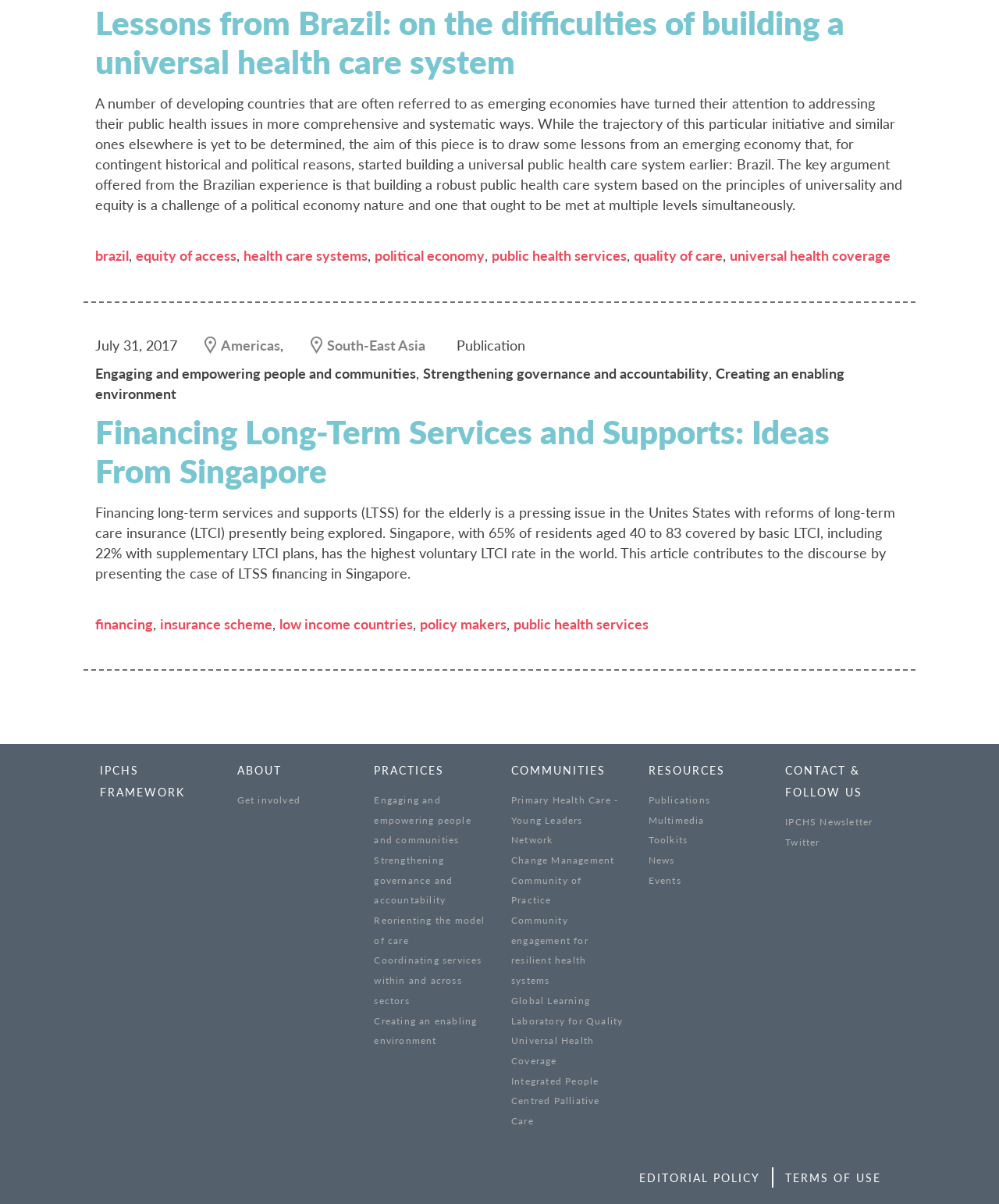What type of content is available in the RESOURCES section?
Please answer the question as detailed as possible based on the image.

The RESOURCES section provides links to different types of content, including Publications, Multimedia, Toolkits, News, and Events, which are related to health care and public health services.